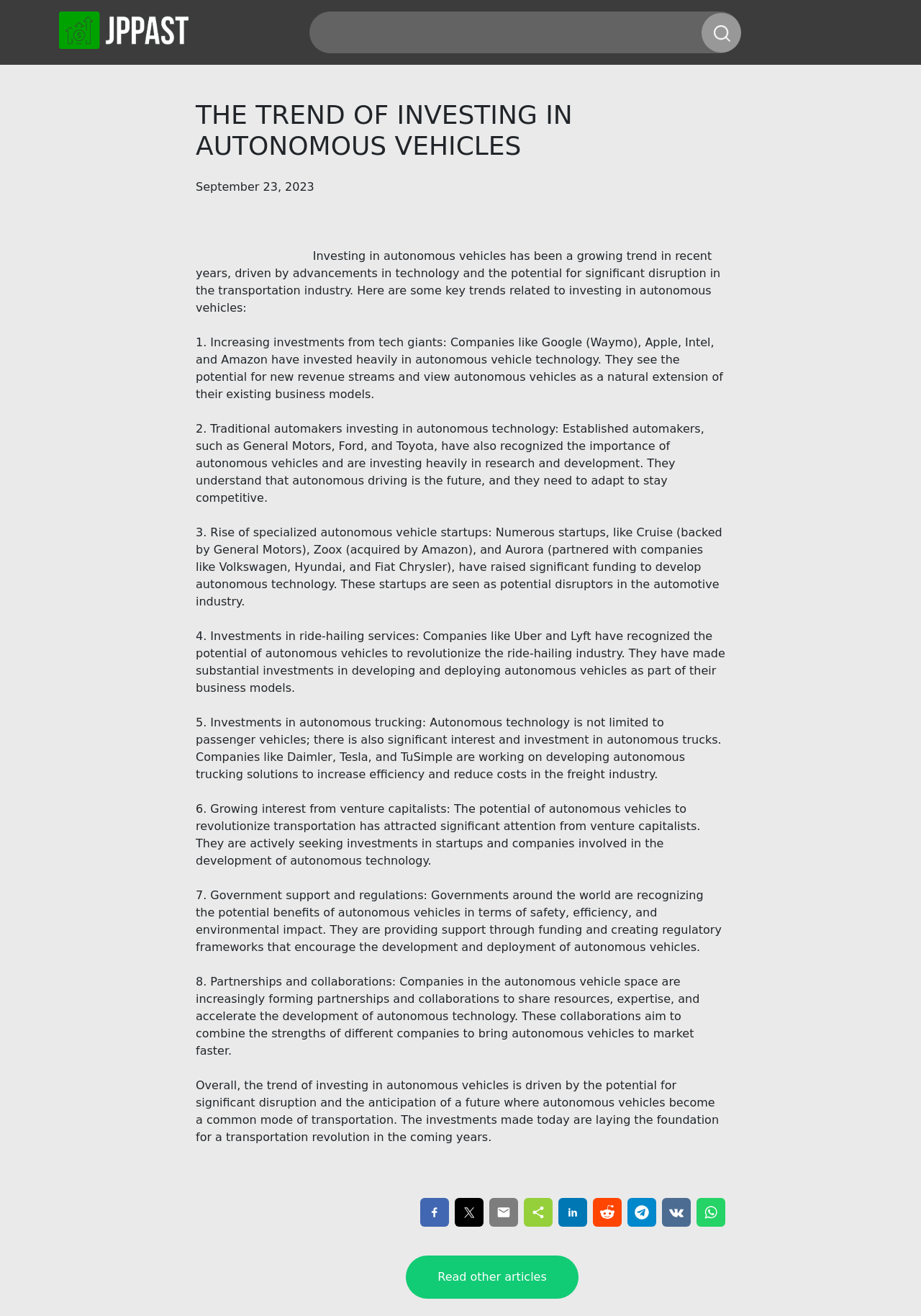What is the date of the article?
Look at the image and respond with a one-word or short phrase answer.

September 23, 2023